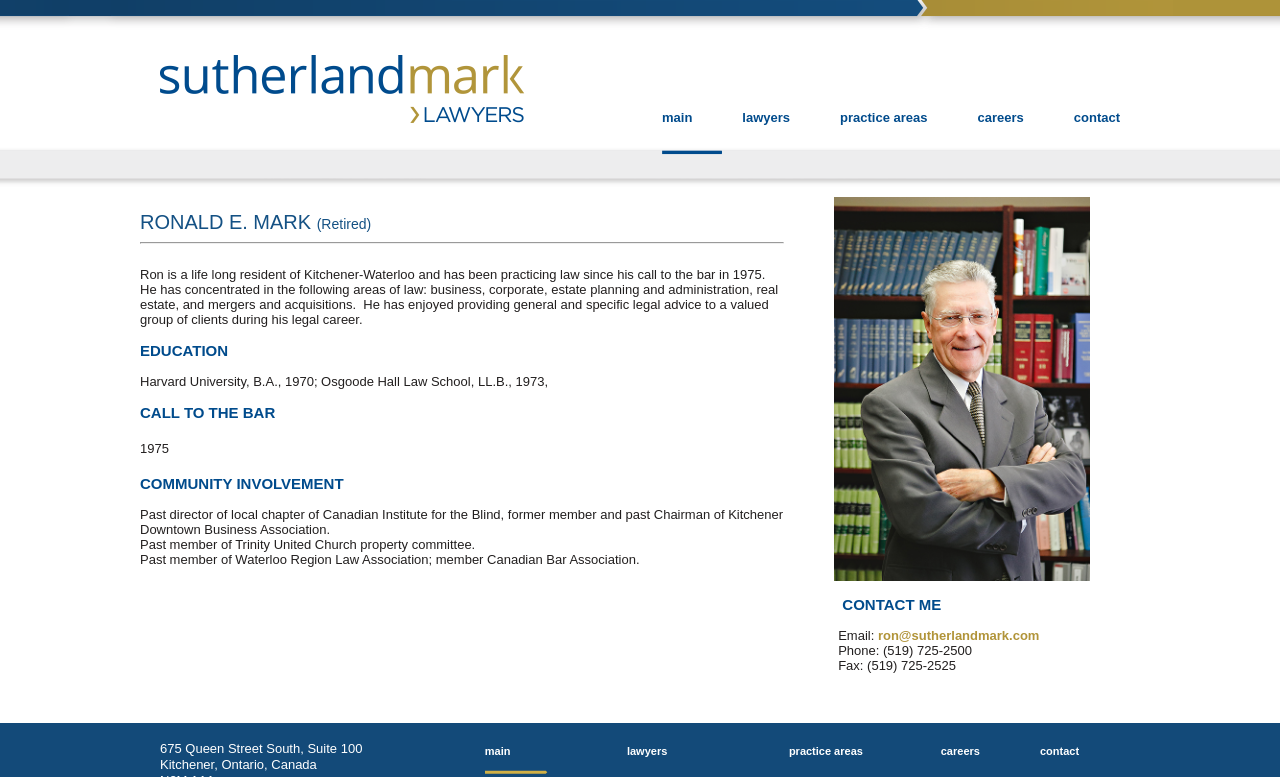Extract the bounding box coordinates for the described element: "alt="Sutherland Mark Lawyers - Home"". The coordinates should be represented as four float numbers between 0 and 1: [left, top, right, bottom].

[0.102, 0.071, 0.41, 0.158]